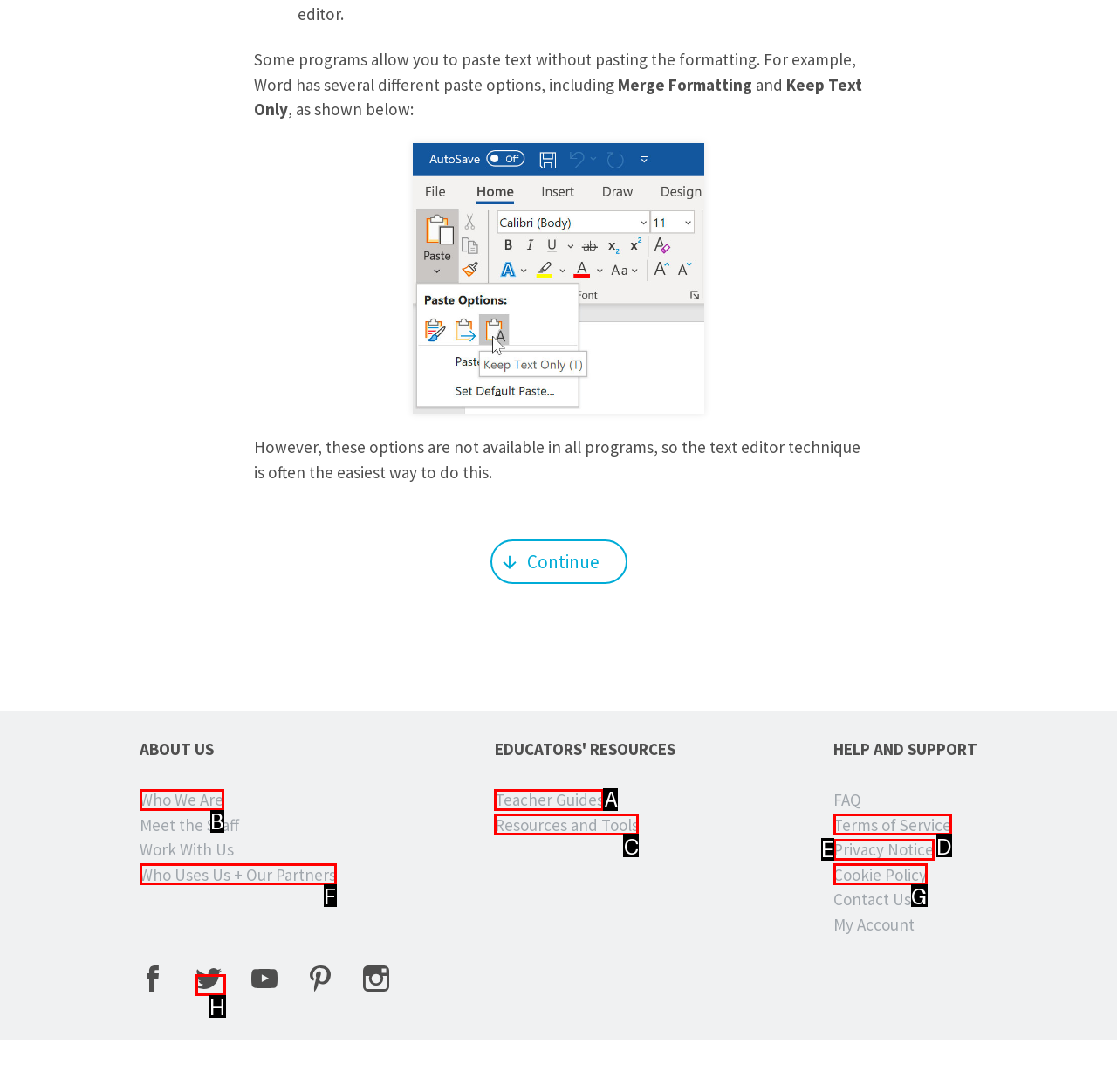Please indicate which HTML element should be clicked to fulfill the following task: View 'Who We Are' page. Provide the letter of the selected option.

B